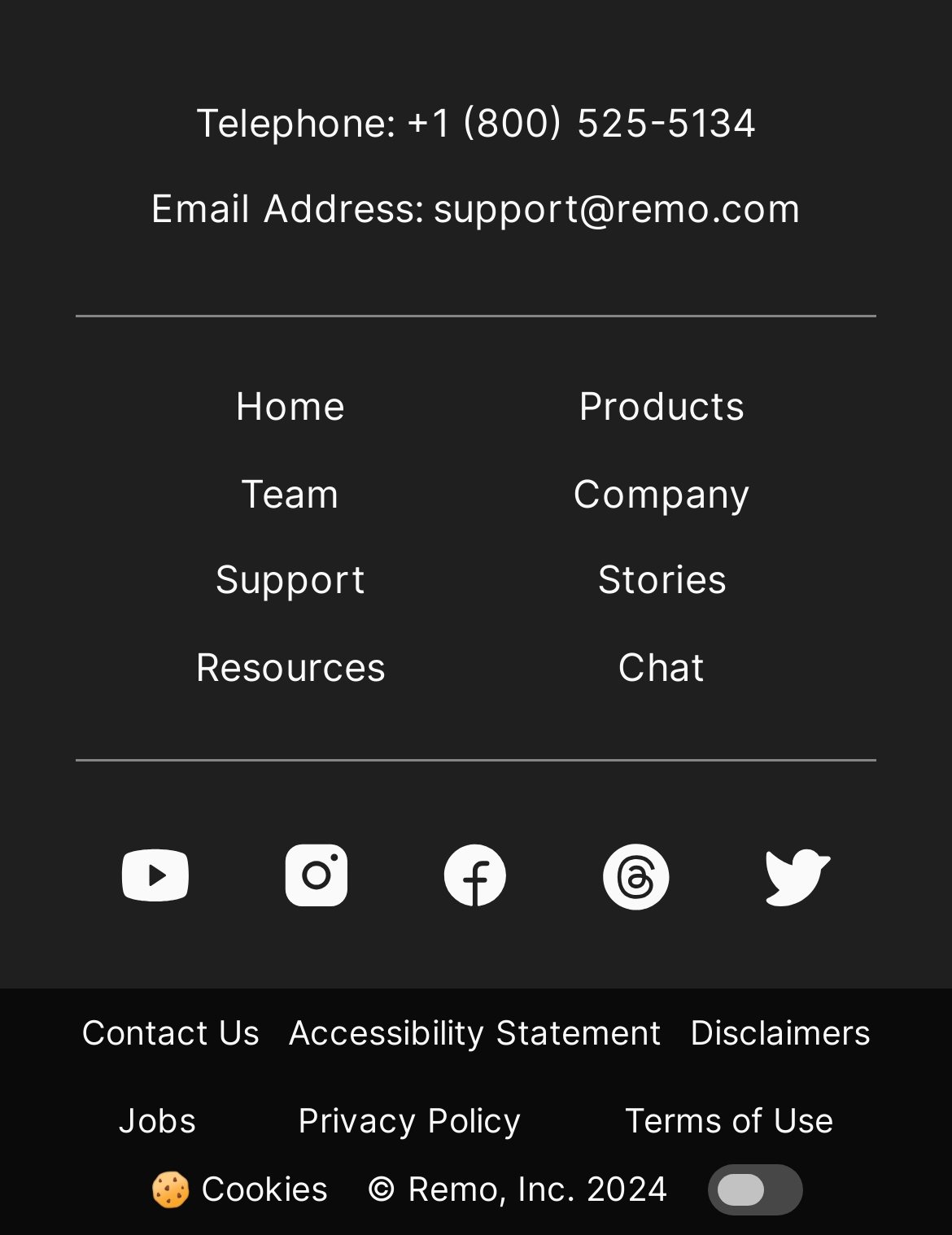What is the purpose of the 'View Dark Mode' button?
Answer the question in as much detail as possible.

The 'View Dark Mode' button is located at the bottom of the webpage and is used to switch the webpage's theme to dark mode. When pressed, it will toggle the dark mode on or off.